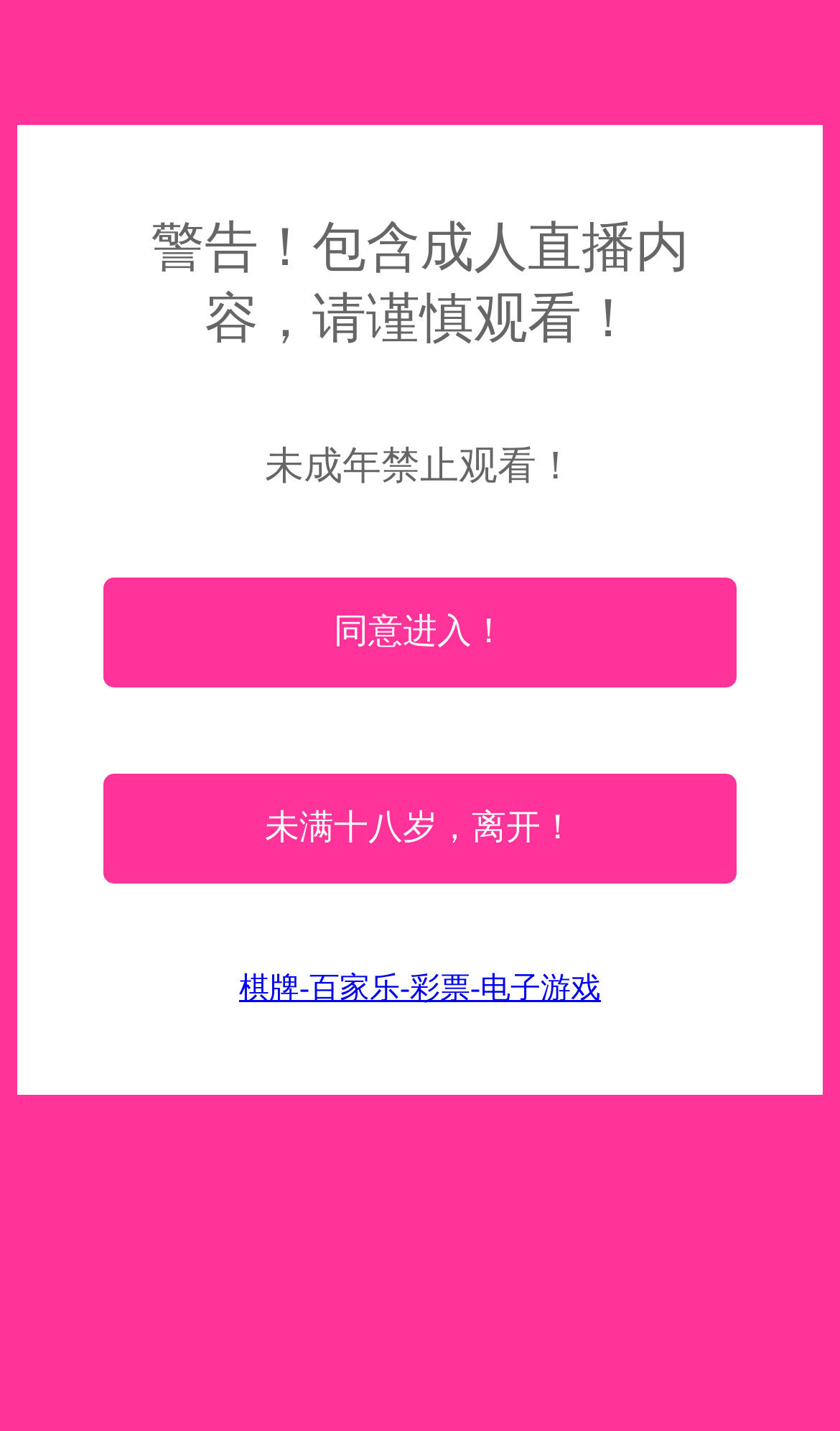Please predict the bounding box coordinates (top-left x, top-left y, bottom-right x, bottom-right y) for the UI element in the screenshot that fits the description: parent_node: 警告！包含成人直播内容，请谨慎观看！

[0.036, 0.992, 0.164, 1.0]